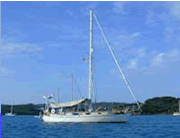Provide a brief response using a word or short phrase to this question:
What is the location of the sailboat?

Grenada